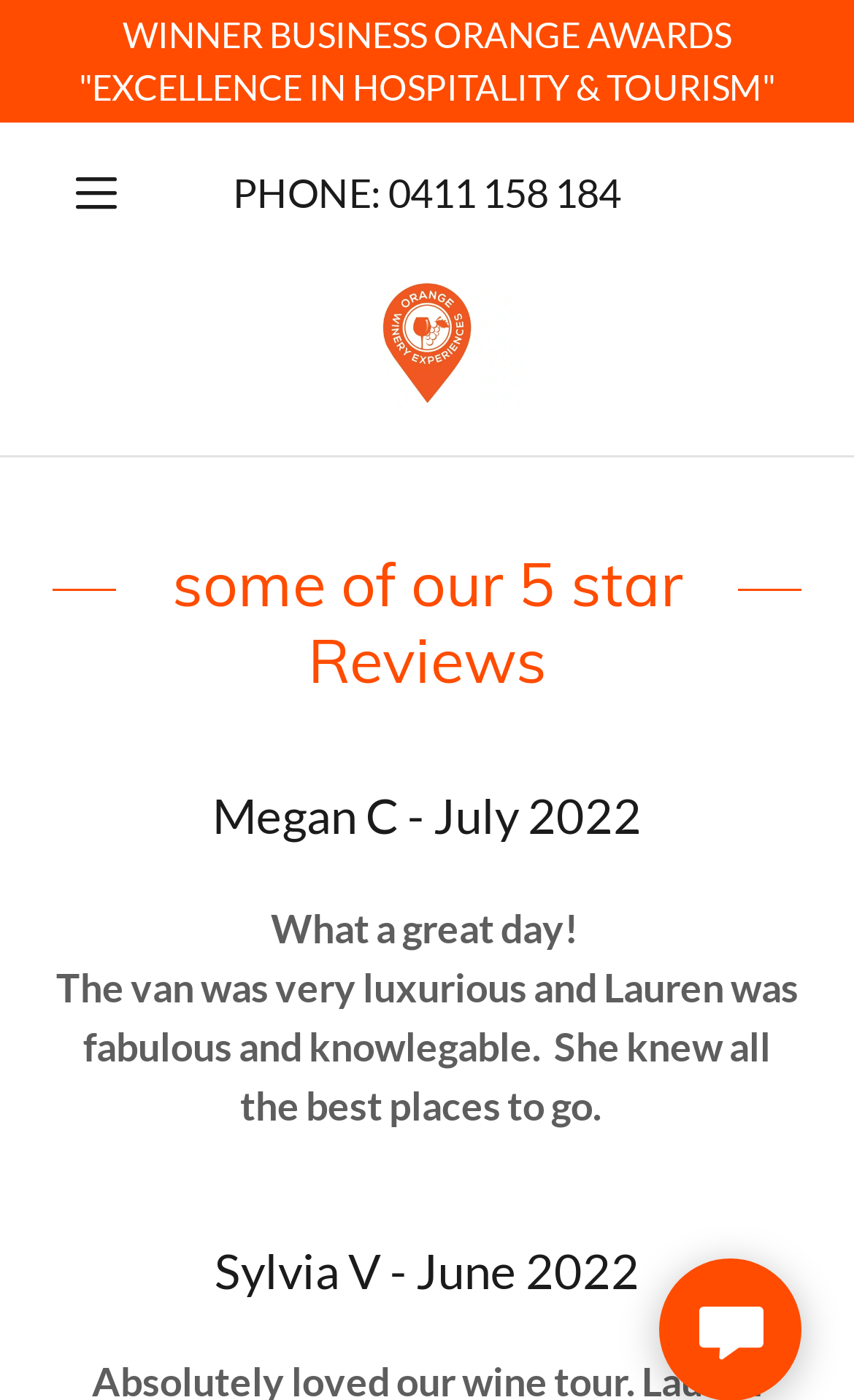Find the bounding box coordinates for the HTML element described as: "title="Private & Personalised Winery Tours"". The coordinates should consist of four float values between 0 and 1, i.e., [left, top, right, bottom].

[0.355, 0.181, 0.645, 0.306]